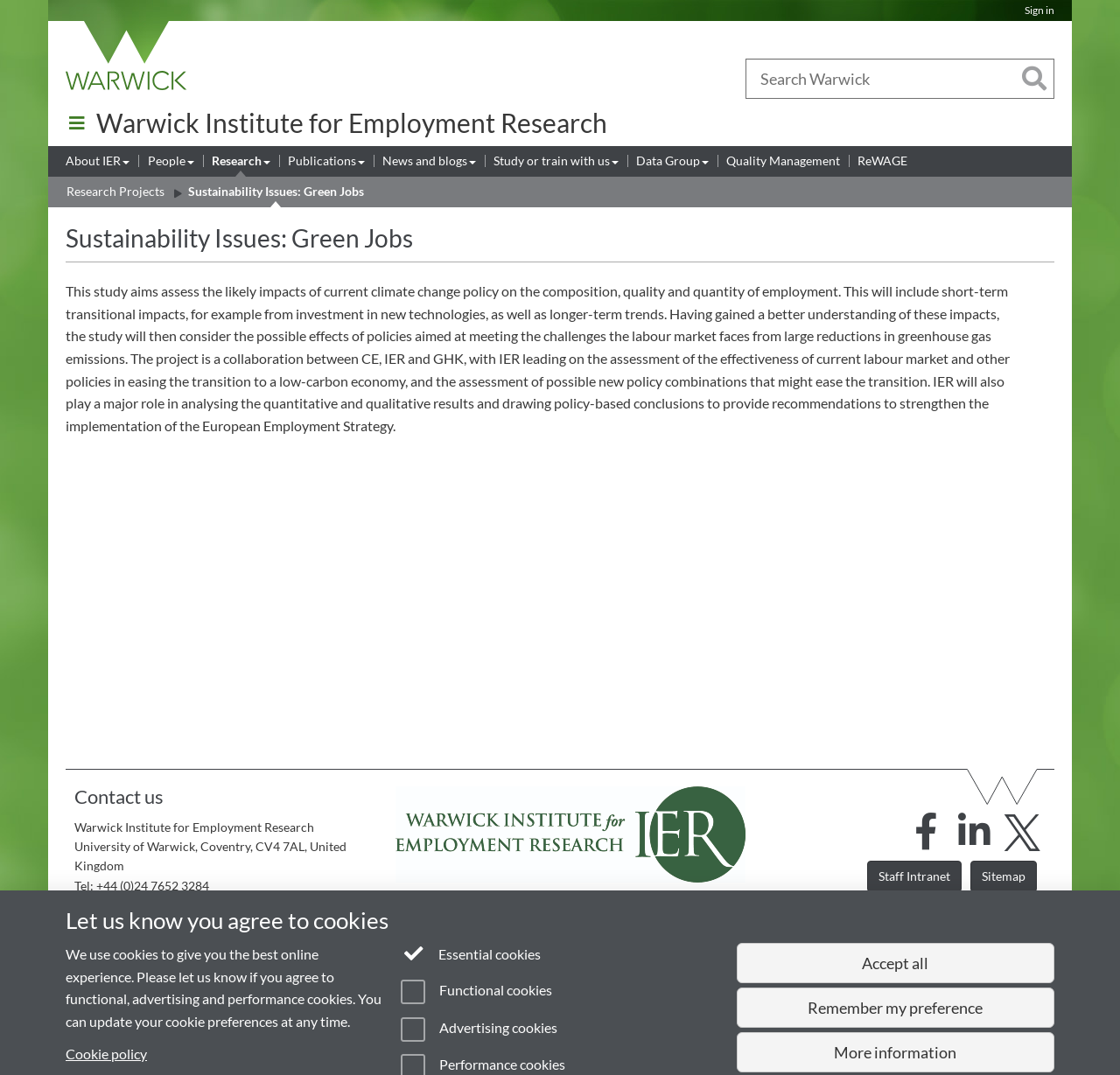From the details in the image, provide a thorough response to the question: What is the location of the university?

I found the answer by reading the StaticText element with the text 'University of Warwick, Coventry, CV4 7AL, United Kingdom' which provides the location of the university.